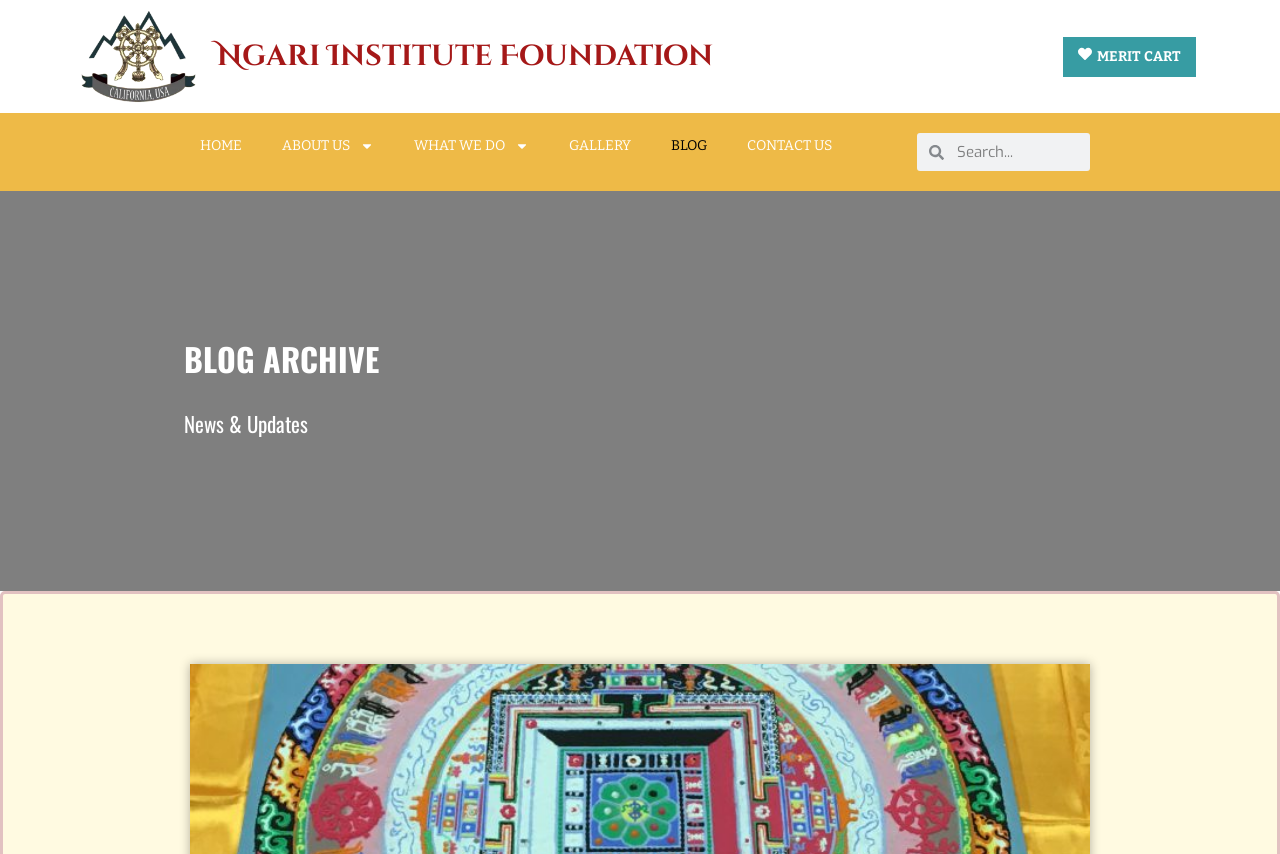Please identify the bounding box coordinates of the element on the webpage that should be clicked to follow this instruction: "check news and updates". The bounding box coordinates should be given as four float numbers between 0 and 1, formatted as [left, top, right, bottom].

[0.143, 0.47, 0.492, 0.523]